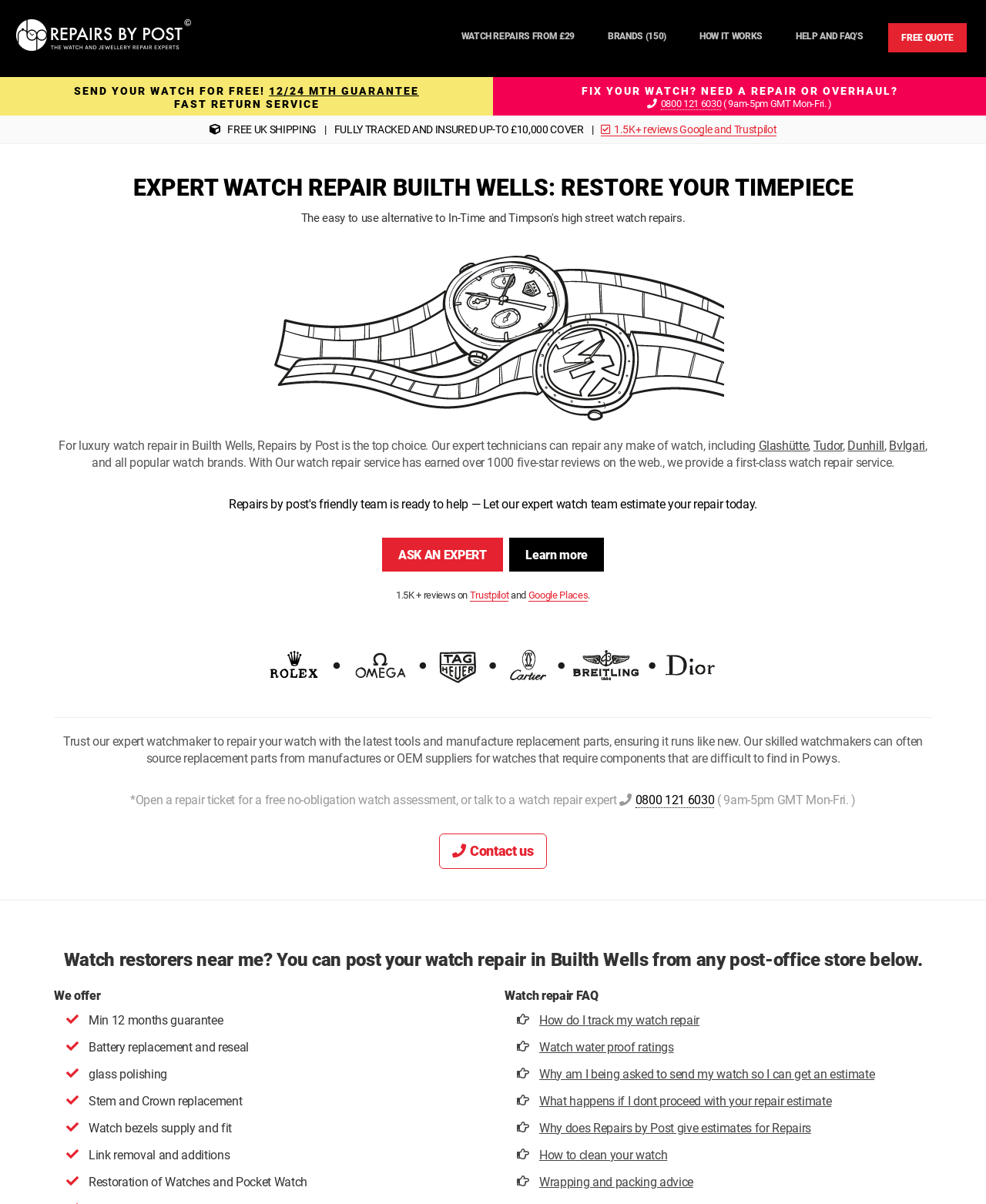Please locate the UI element described by "How to clean your watch" and provide its bounding box coordinates.

[0.547, 0.953, 0.677, 0.965]